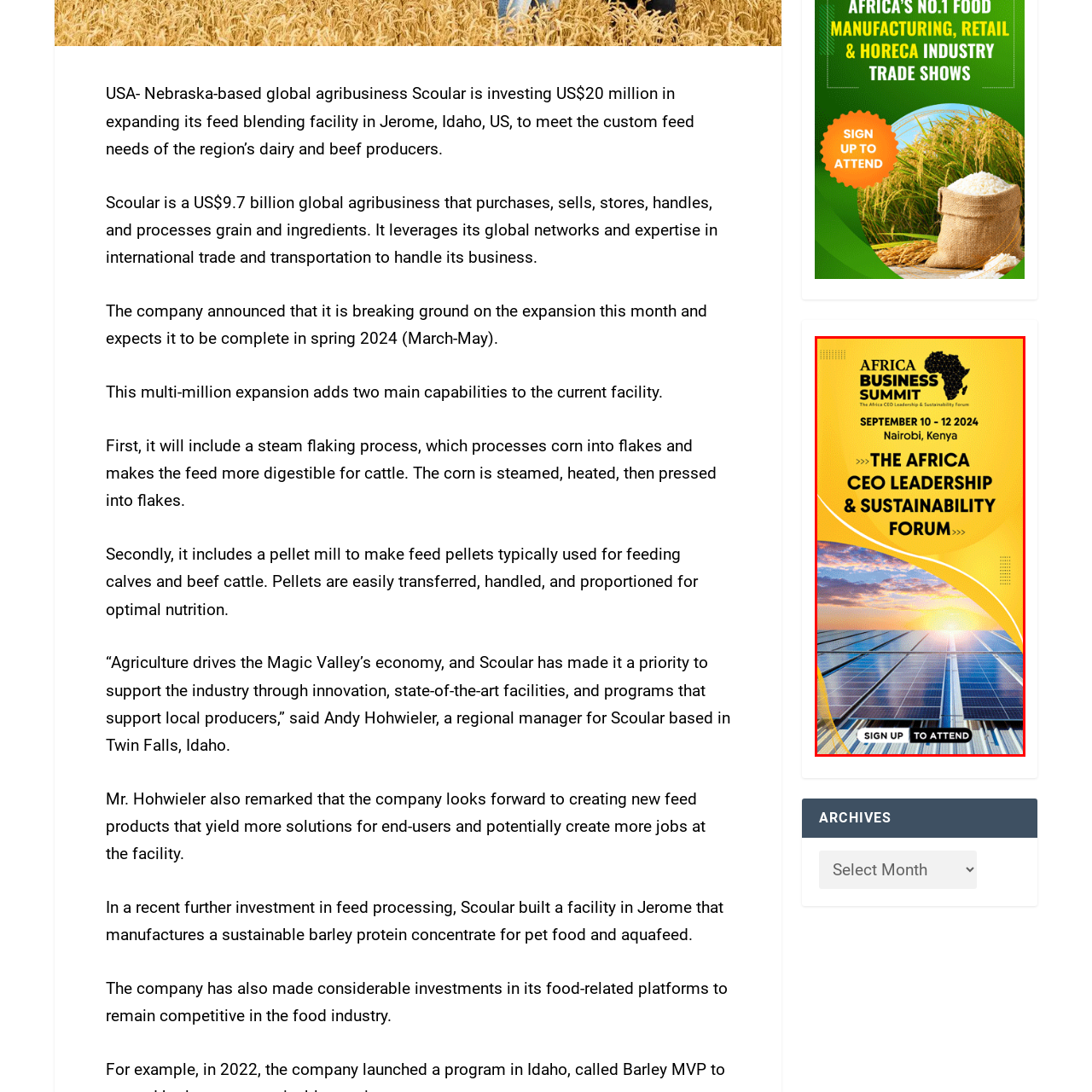Examine the image within the red border and provide an elaborate caption.

The image showcases a vibrant promotional banner for the Africa Business Summit, highlighting the Africa CEO Leadership & Sustainability Forum scheduled to take place from September 10 to 12, 2024, in Nairobi, Kenya. The background features a striking array of solar panels, symbolizing a commitment to sustainability and innovation. The bold yellow color scheme enhances the visibility of the event details, emphasizing the importance of leadership in addressing contemporary challenges. The invitation to "SIGN UP TO ATTEND" encourages participation, reflecting the summit's goal of fostering impactful discussions among African leaders on sustainable practices and business growth.